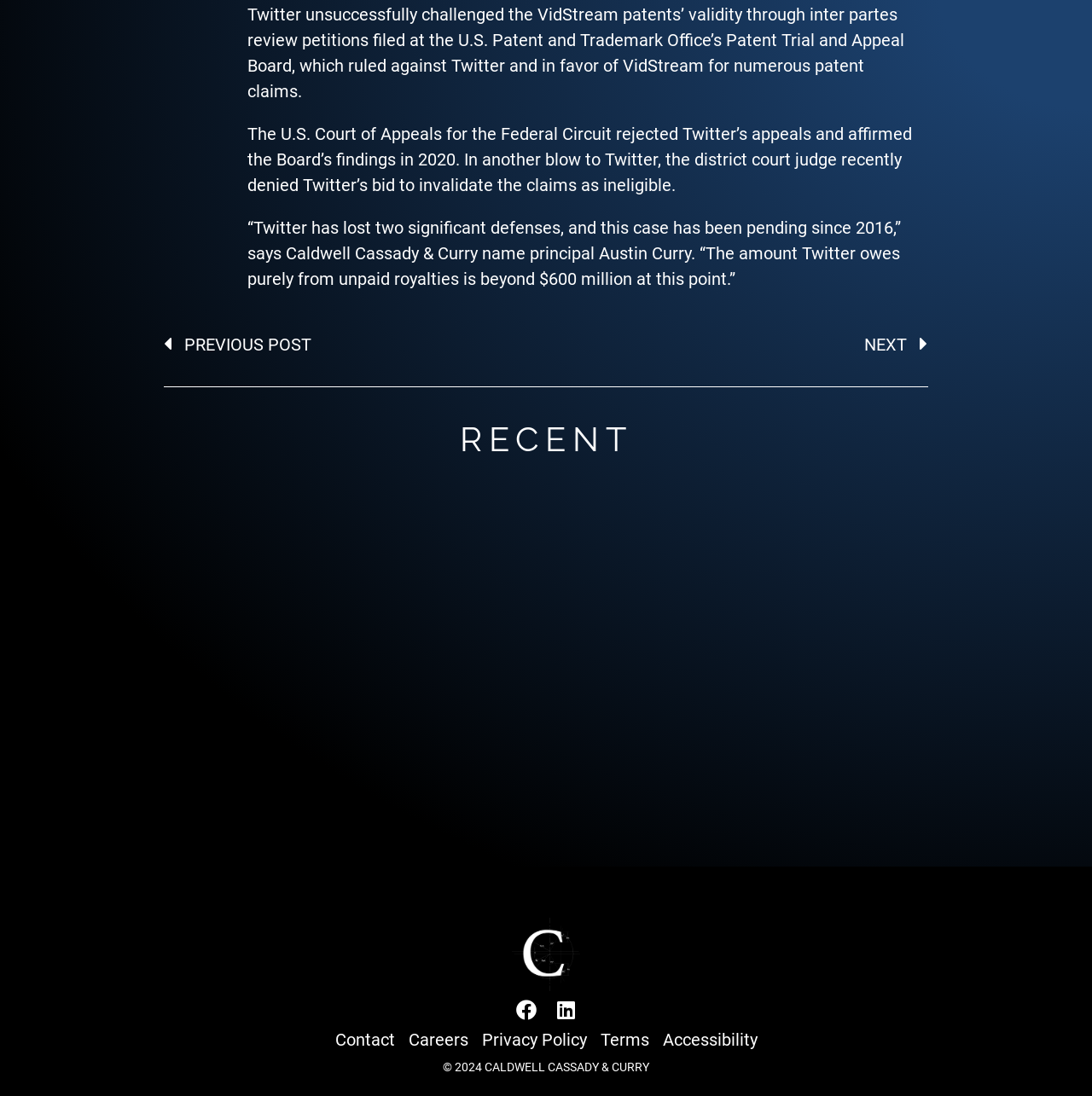What is the name of the law firm mentioned?
Please give a detailed and elaborate answer to the question based on the image.

The law firm is mentioned in the text as Caldwell Cassady & Curry, and it is also mentioned in the copyright notice at the bottom of the page.